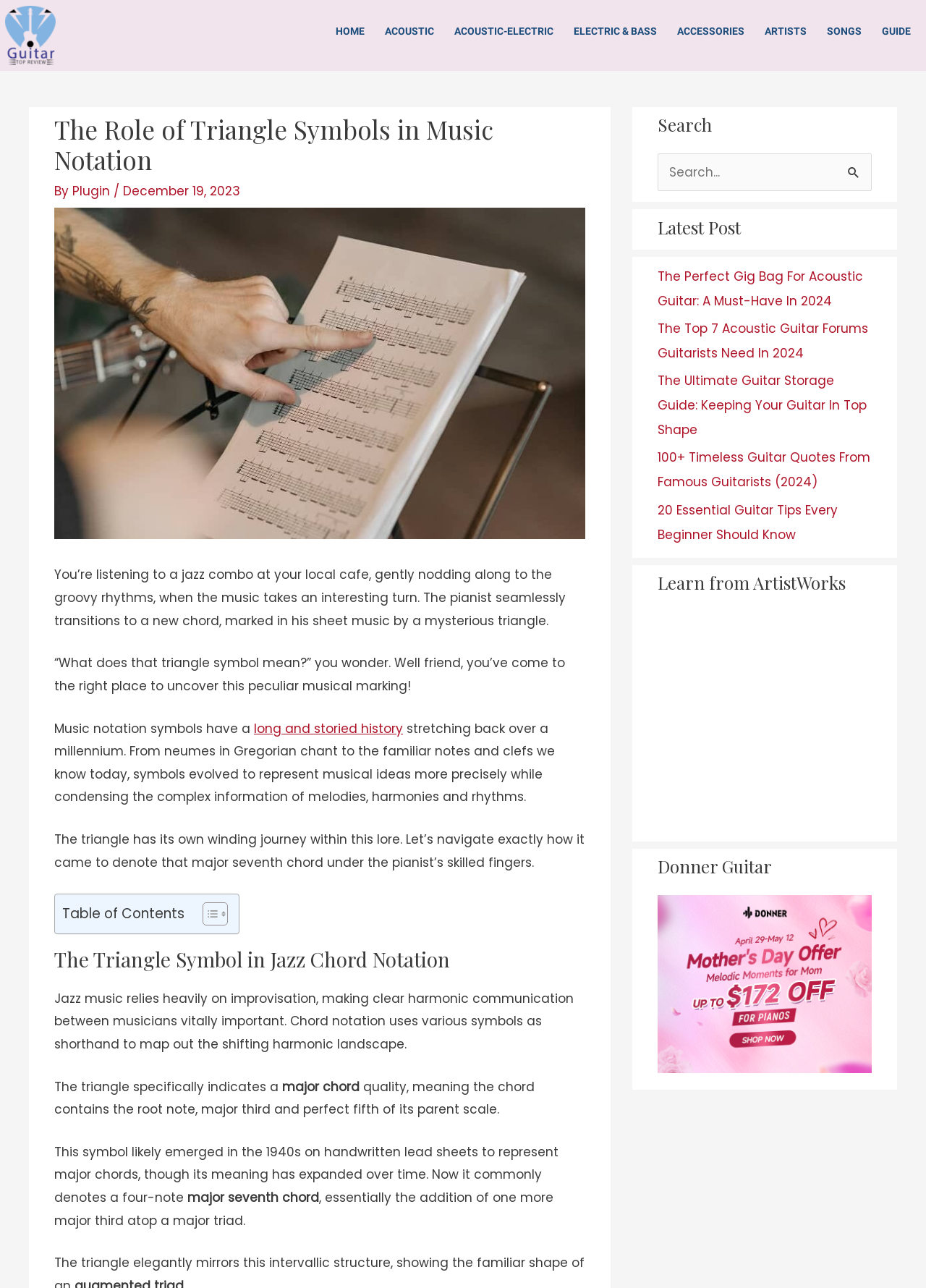Locate and generate the text content of the webpage's heading.

The Role of Triangle Symbols in Music Notation